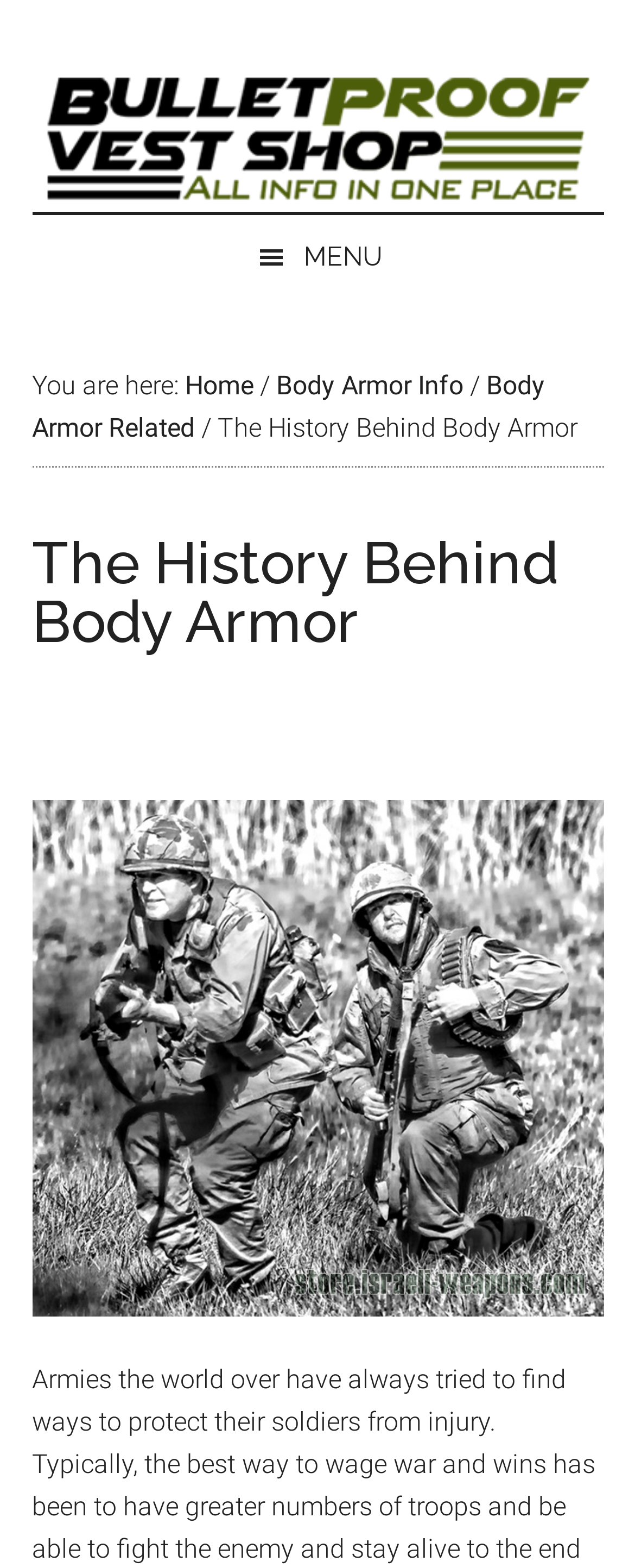Identify the headline of the webpage and generate its text content.

The History Behind Body Armor